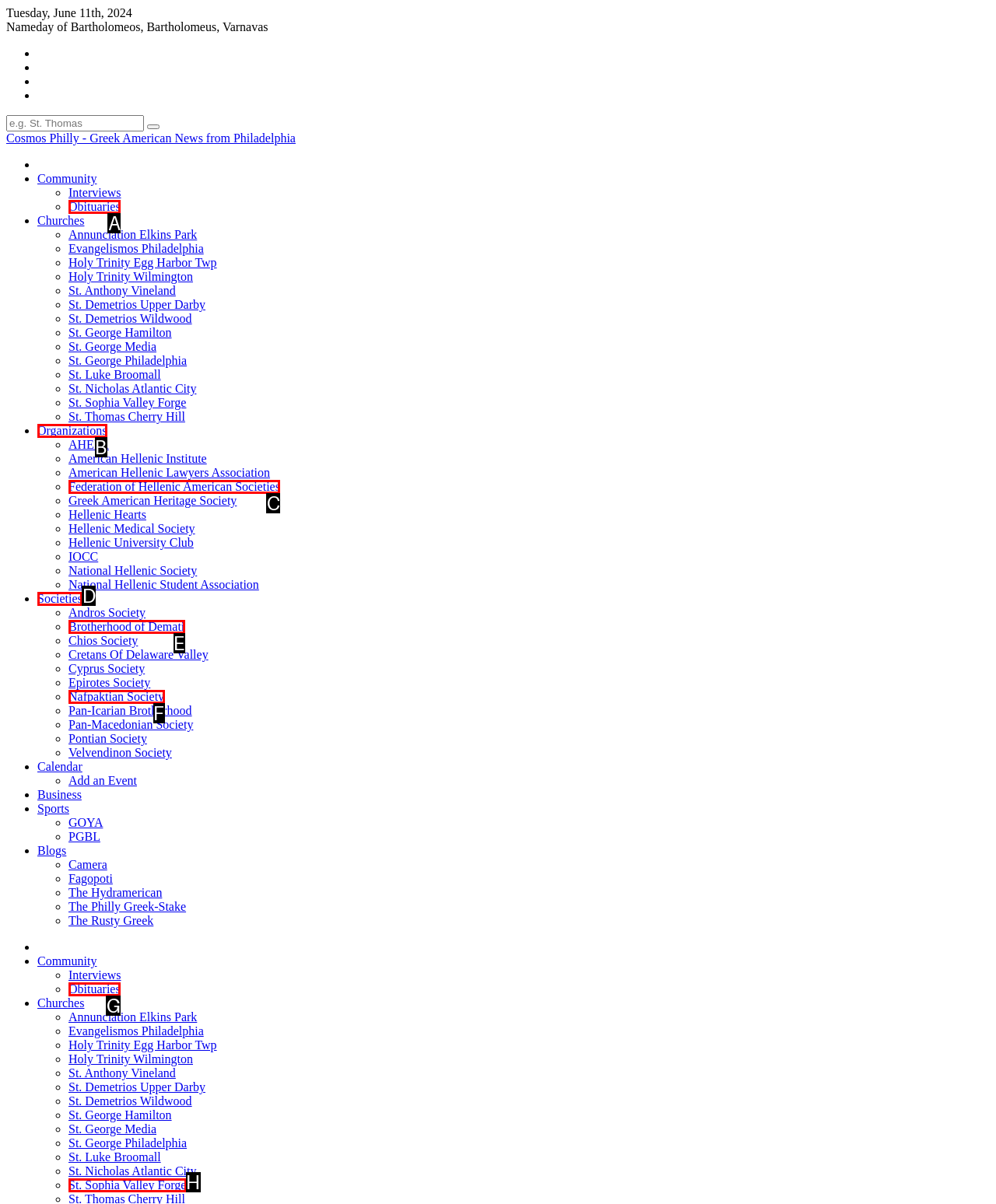Given the description: Nafpaktian Society, determine the corresponding lettered UI element.
Answer with the letter of the selected option.

F